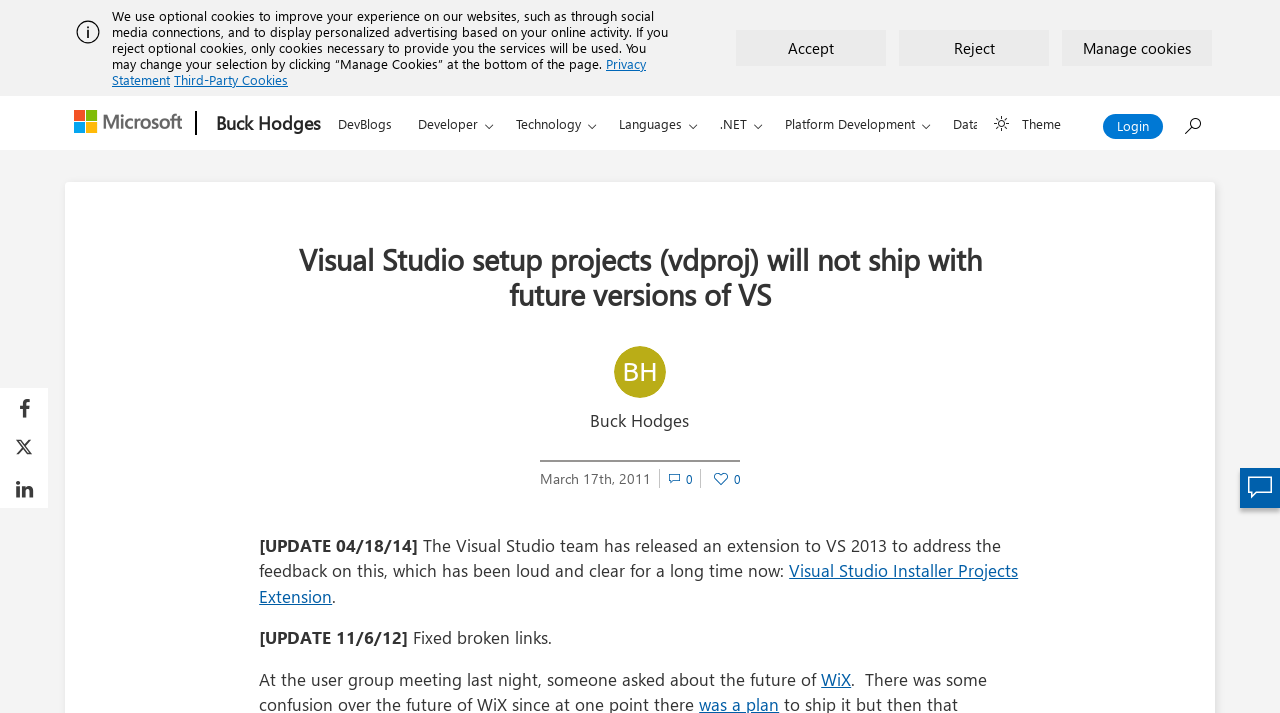What is the date of the blog post?
Give a one-word or short-phrase answer derived from the screenshot.

March 17th, 2011